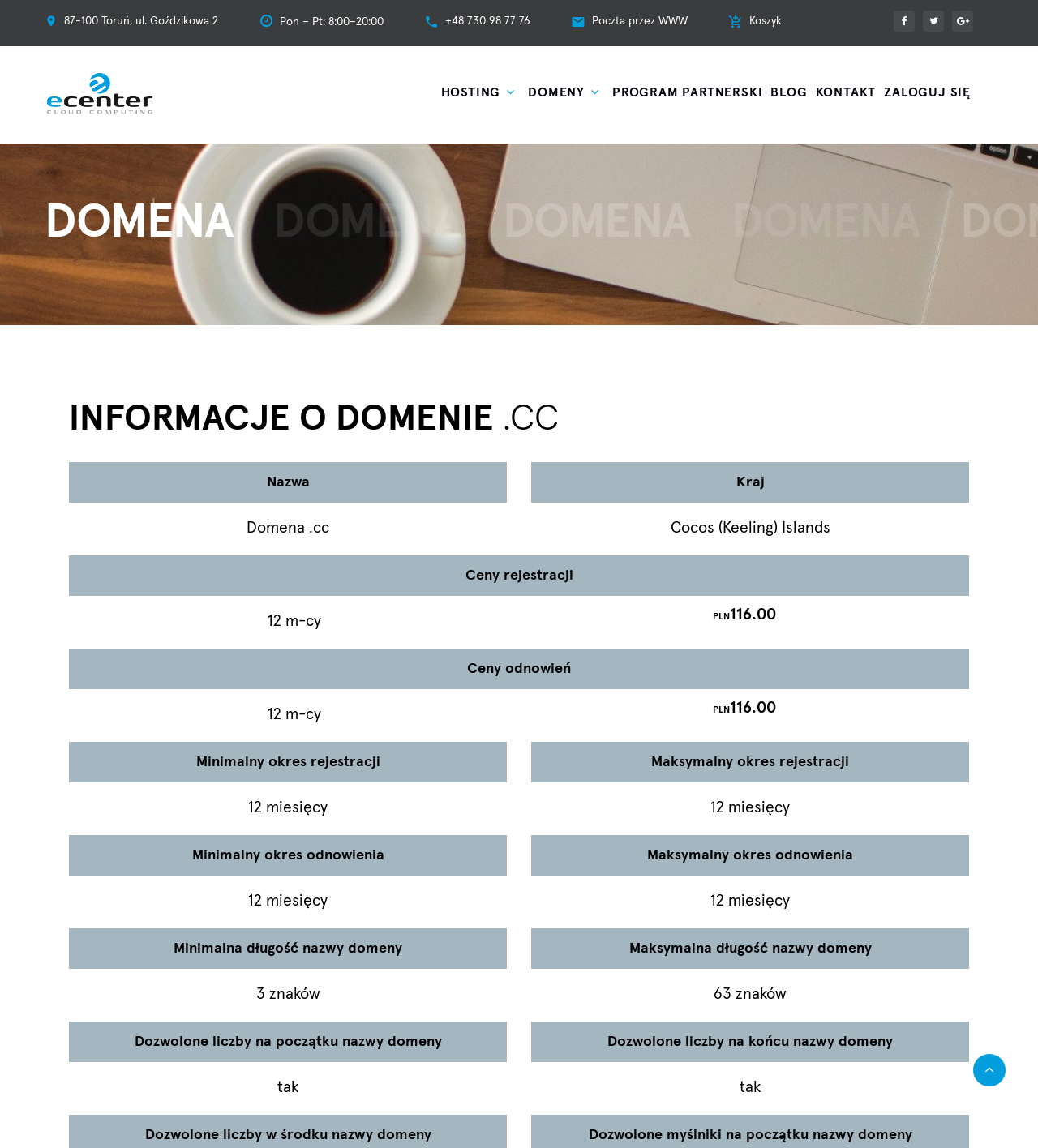Determine the bounding box coordinates for the area that needs to be clicked to fulfill this task: "Log in to account". The coordinates must be given as four float numbers between 0 and 1, i.e., [left, top, right, bottom].

[0.852, 0.071, 0.935, 0.091]